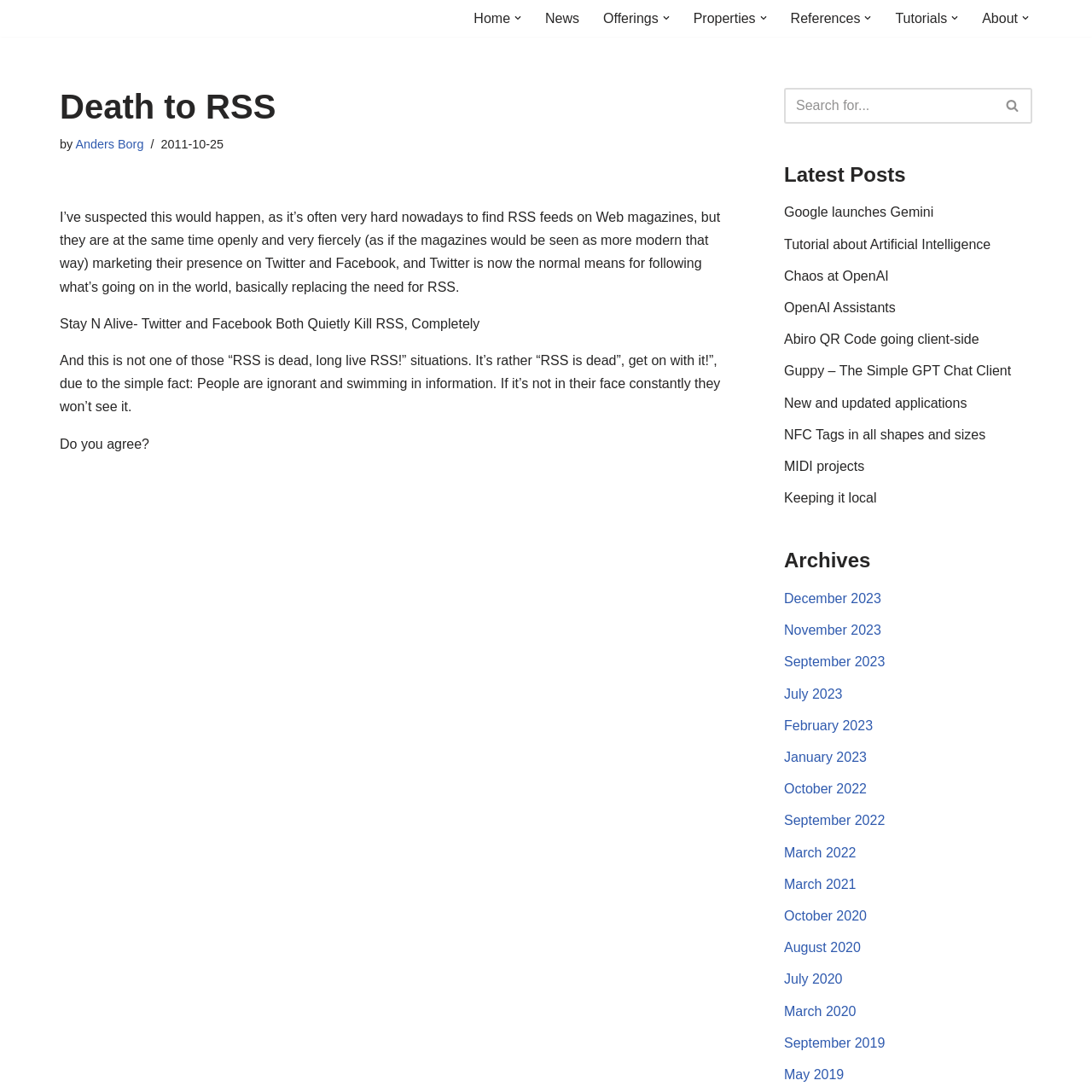Highlight the bounding box coordinates of the element that should be clicked to carry out the following instruction: "Click on the 'About' link". The coordinates must be given as four float numbers ranging from 0 to 1, i.e., [left, top, right, bottom].

[0.899, 0.006, 0.932, 0.027]